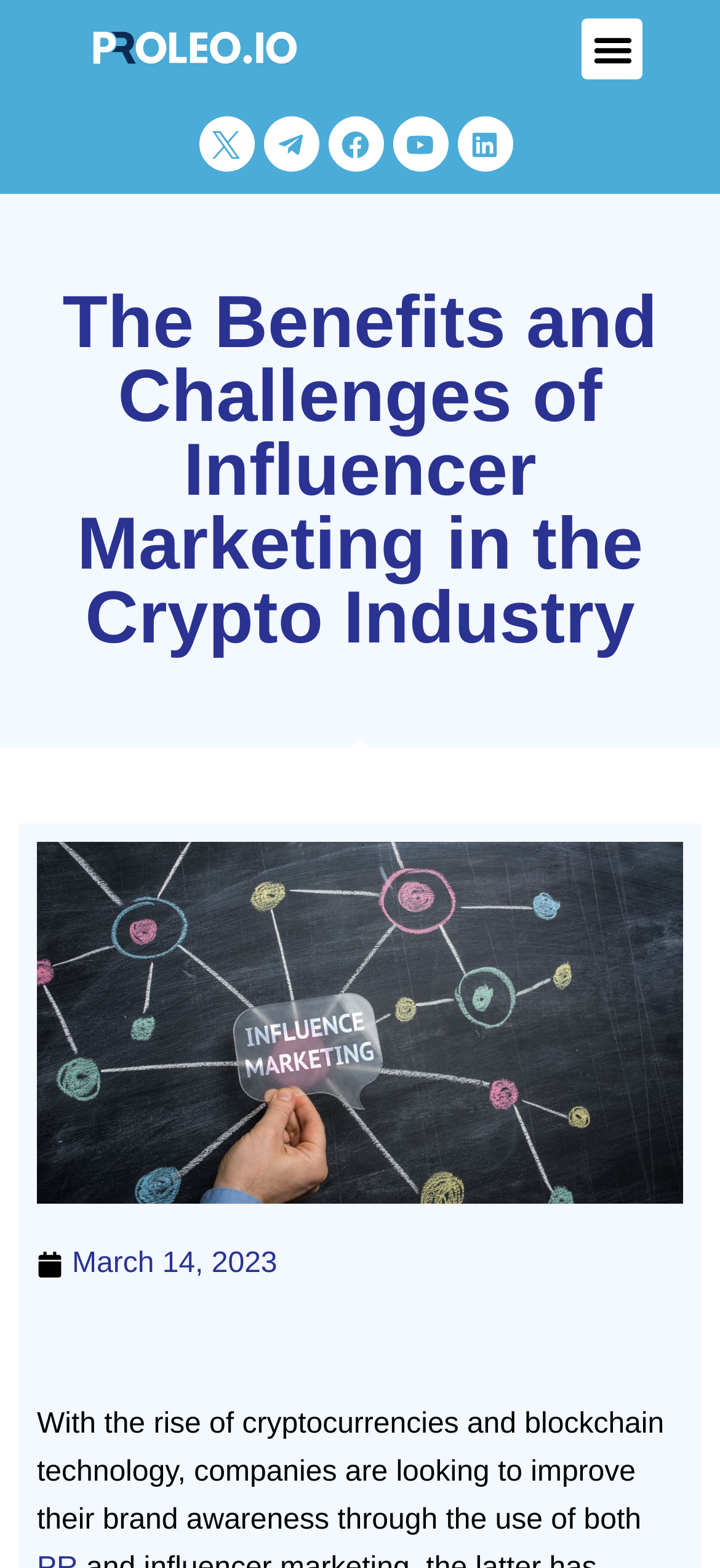Please reply to the following question with a single word or a short phrase:
What is the logo of the website?

Proleo main logo